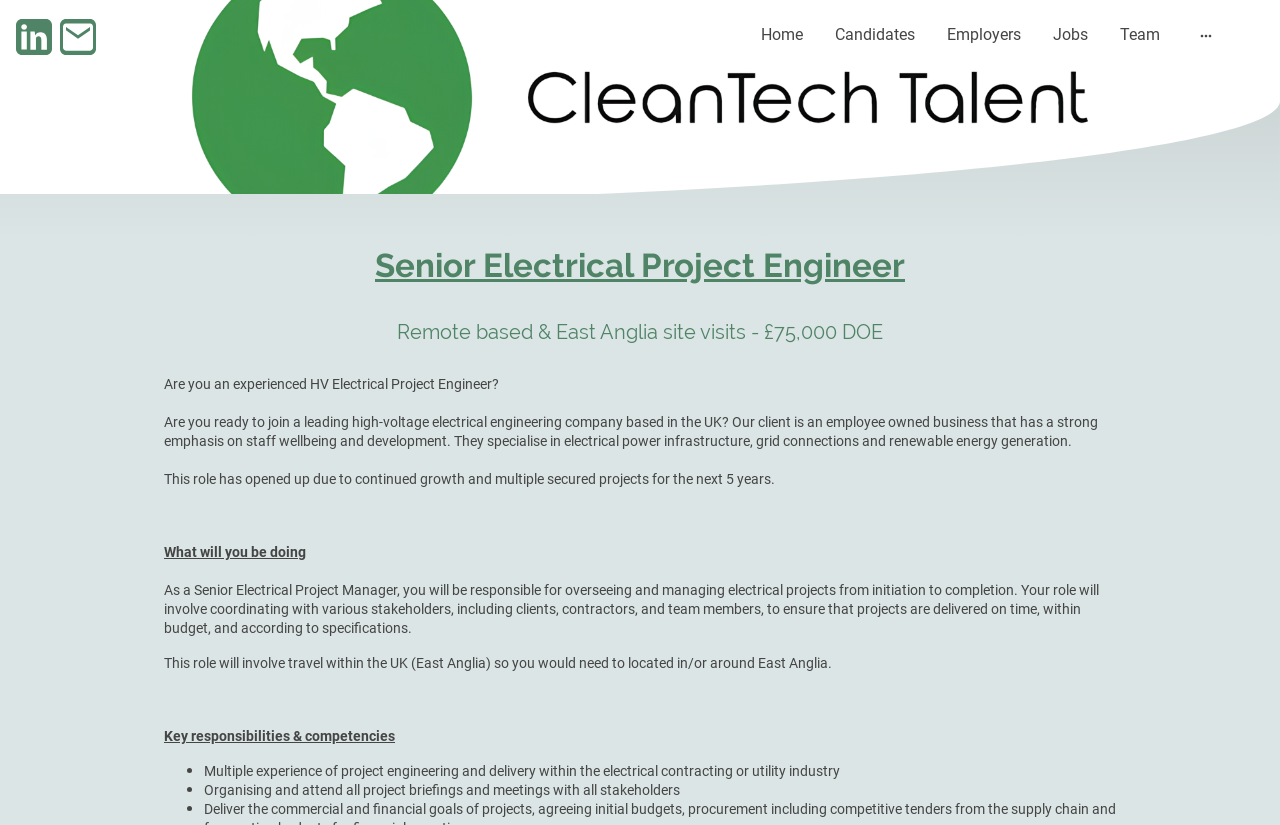What is the primary responsibility of the Senior Electrical Project Manager?
Can you provide an in-depth and detailed response to the question?

The primary responsibility is mentioned in the StaticText element with the text 'As a Senior Electrical Project Manager, you will be responsible for overseeing and managing electrical projects from initiation to completion.', which describes the key role of the job.